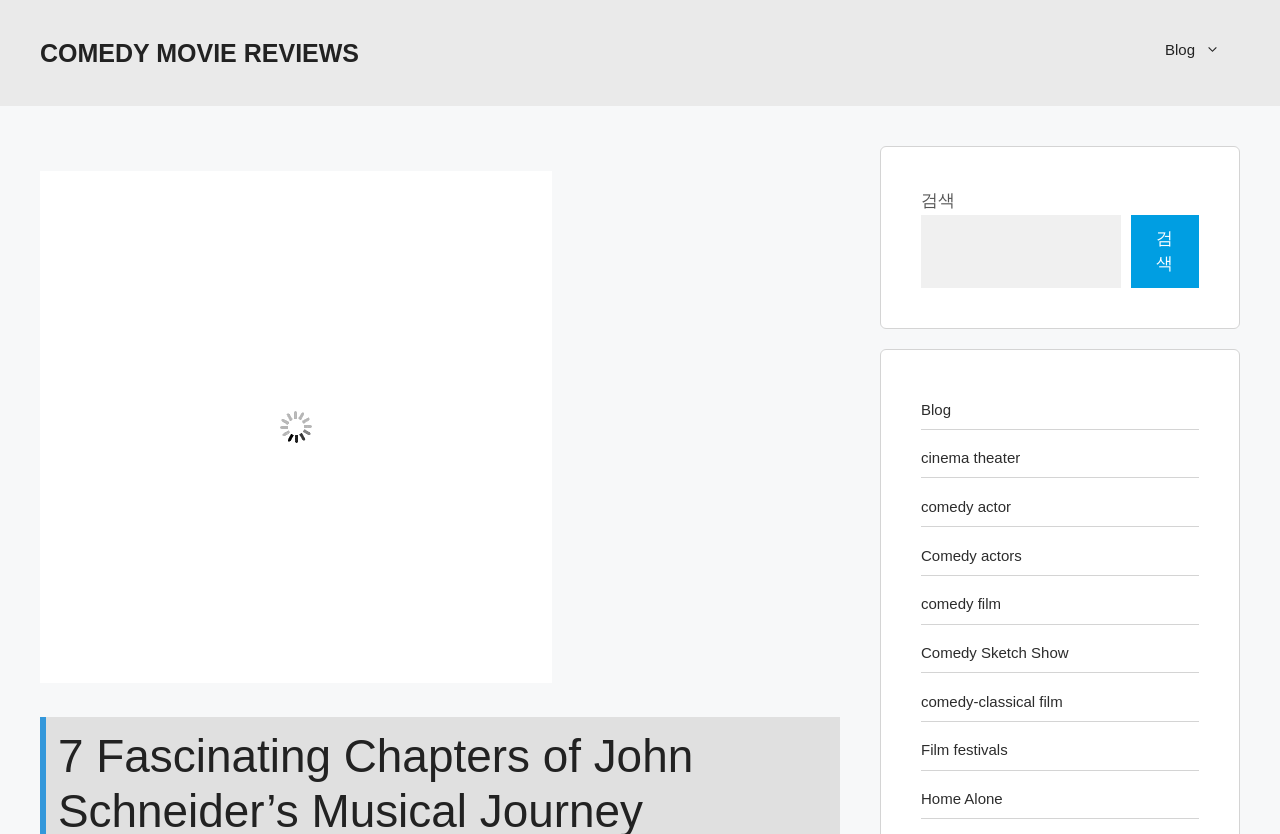Please look at the image and answer the question with a detailed explanation: What is the image about?

I found an image element with a bounding box coordinate of [0.031, 0.206, 0.431, 0.819] and a description 'Discovering the Intriguing Life of John Schneider: The Lesser Known Brother of Rob Schneider', indicating that the image is about John Schneider's life.